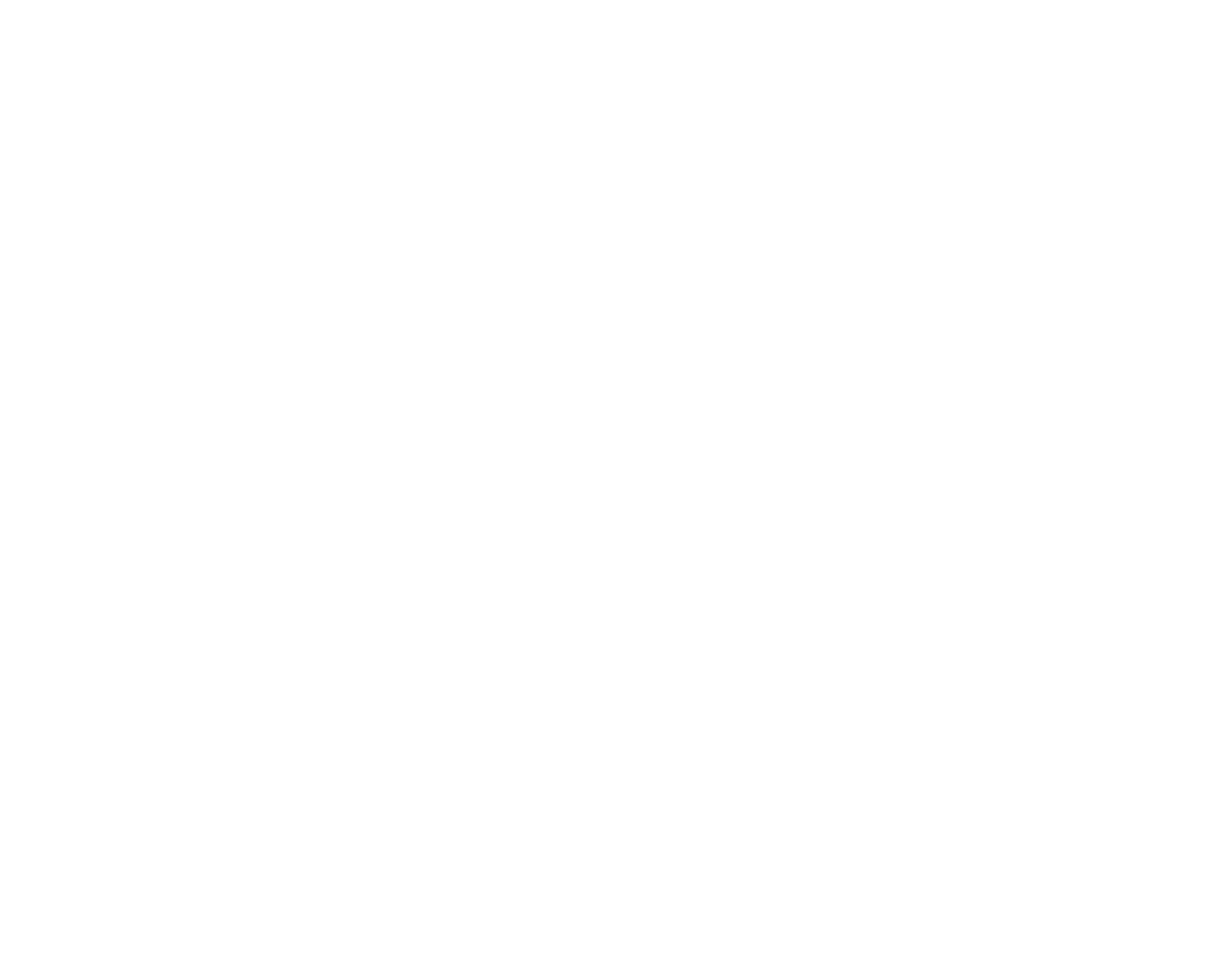Locate the coordinates of the bounding box for the clickable region that fulfills this instruction: "Email the company".

[0.175, 0.773, 0.475, 0.815]